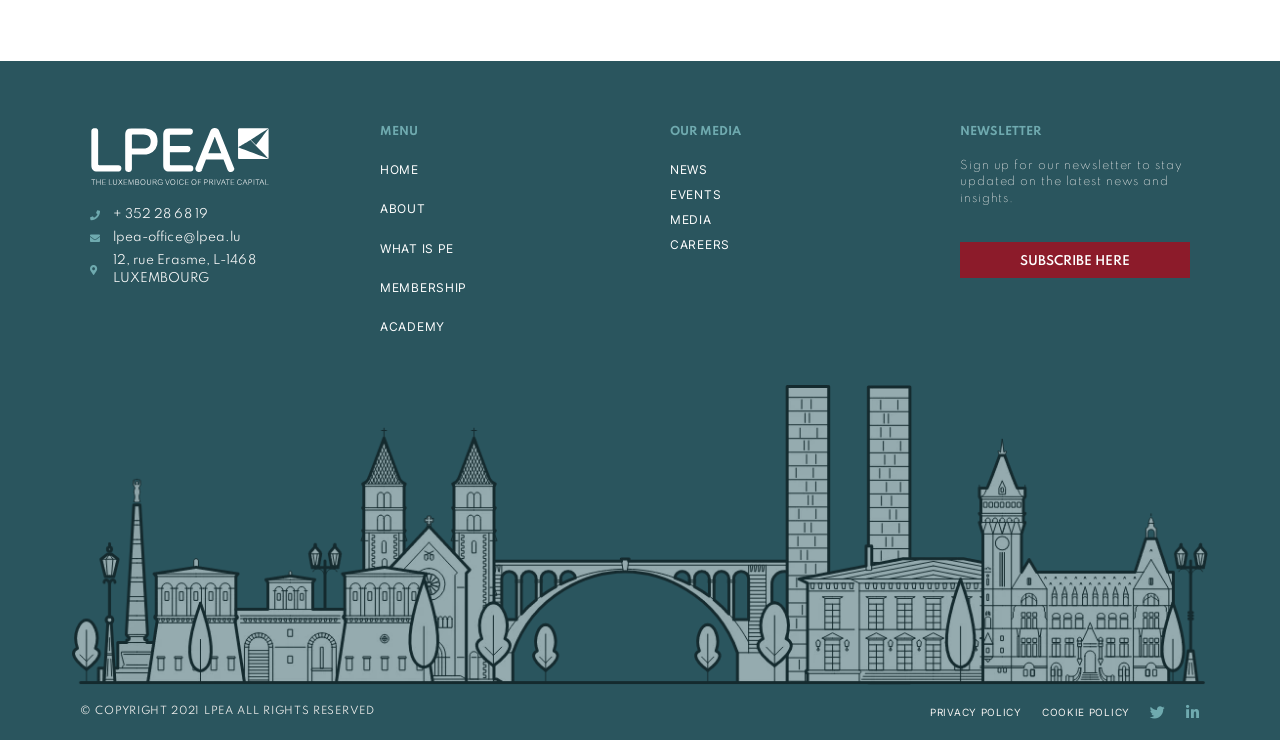Please analyze the image and provide a thorough answer to the question:
What social media platforms are linked from the webpage?

The social media links are located at the bottom of the webpage, and they include Twitter and Linkedin, represented by their respective icons.